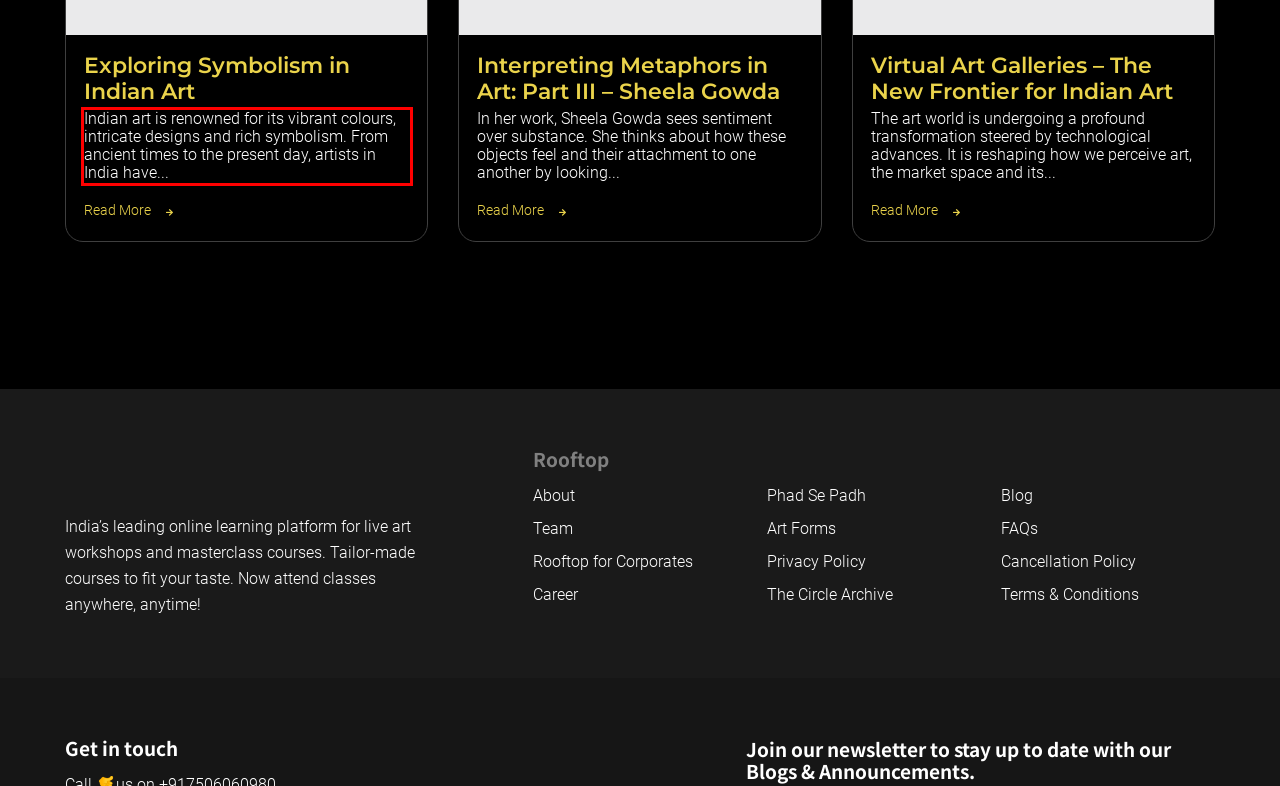You are given a screenshot with a red rectangle. Identify and extract the text within this red bounding box using OCR.

Indian art is renowned for its vibrant colours, intricate designs and rich symbolism. From ancient times to the present day, artists in India have...